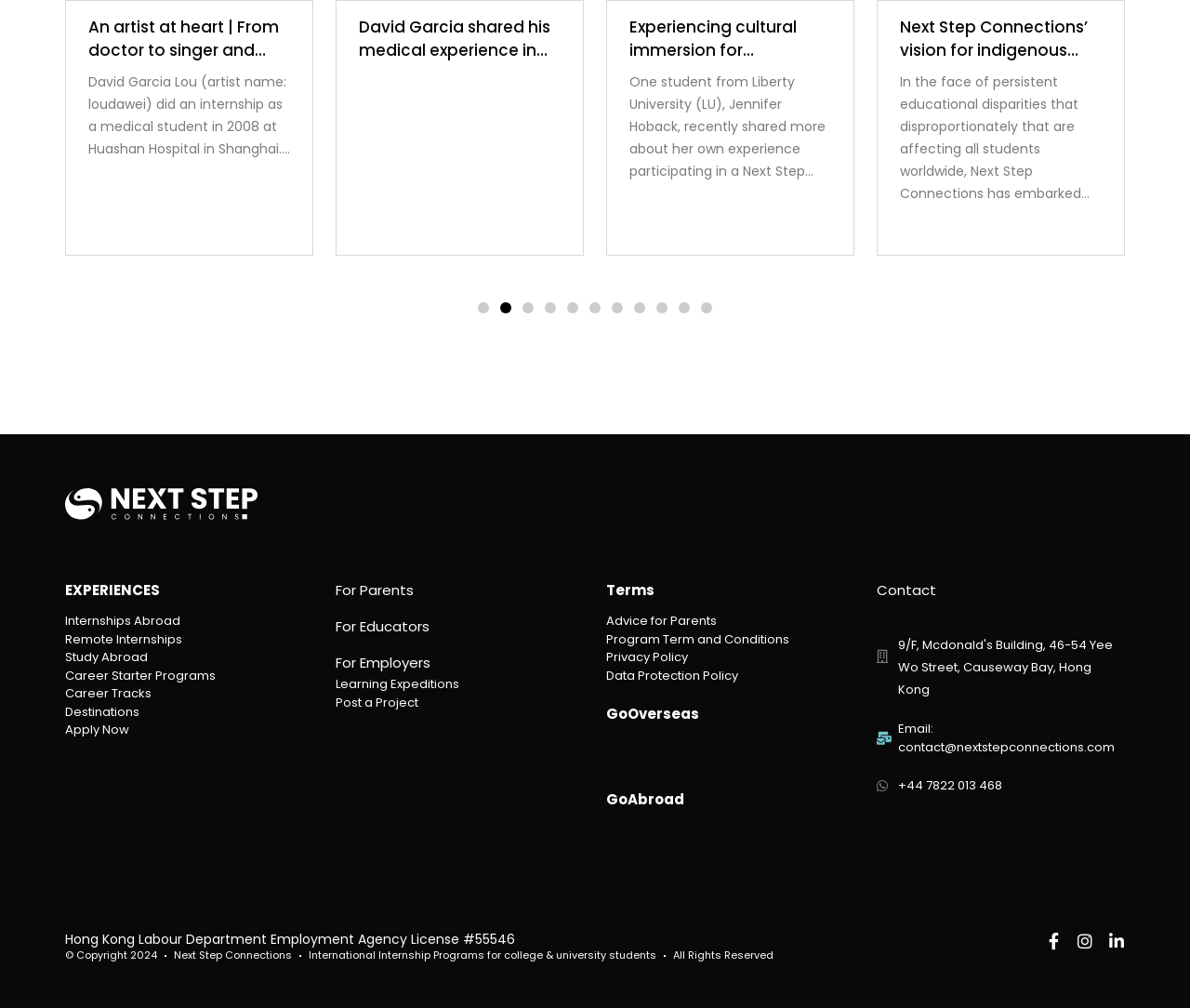Using the given description, provide the bounding box coordinates formatted as (top-left x, top-left y, bottom-right x, bottom-right y), with all values being floating point numbers between 0 and 1. Description: Career Starter Programs

[0.055, 0.661, 0.263, 0.679]